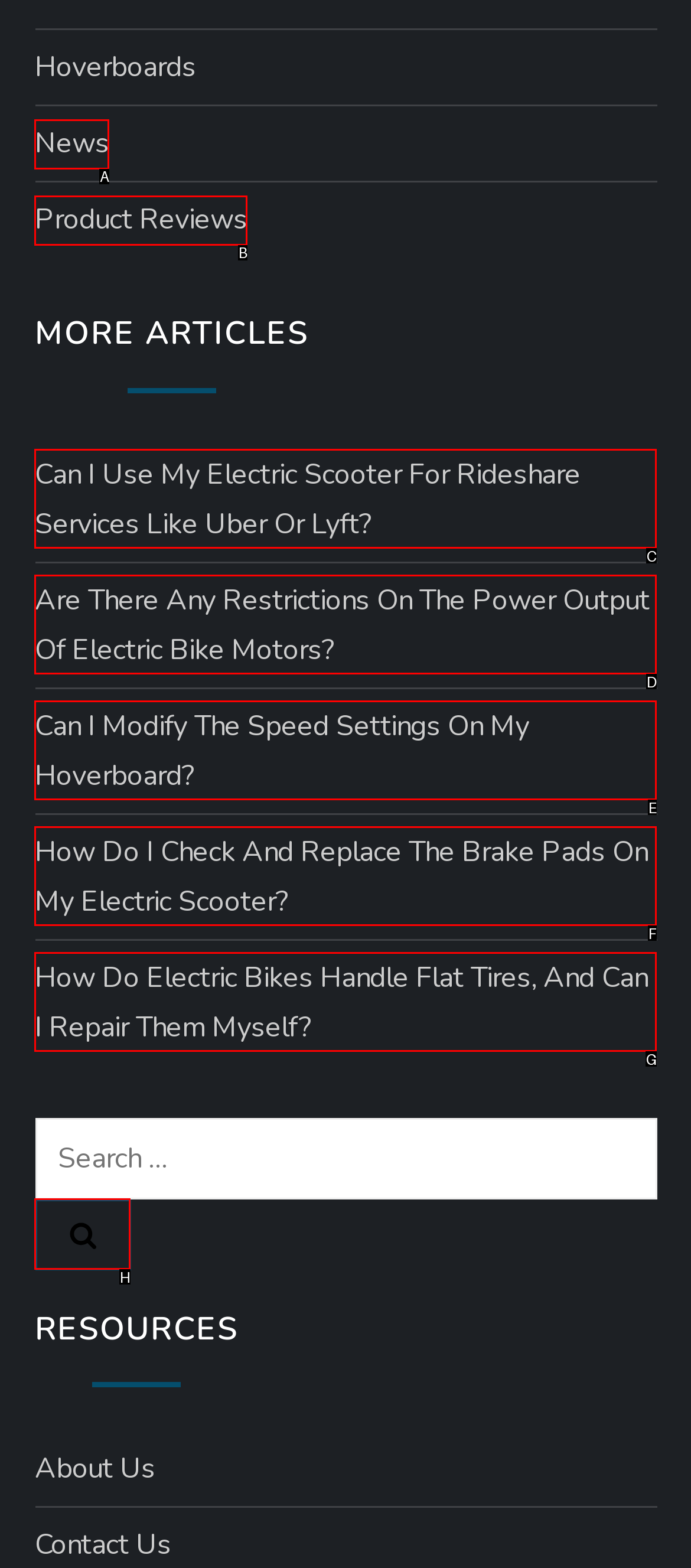Identify the UI element that corresponds to this description: parent_node: Search for: value="Search"
Respond with the letter of the correct option.

H